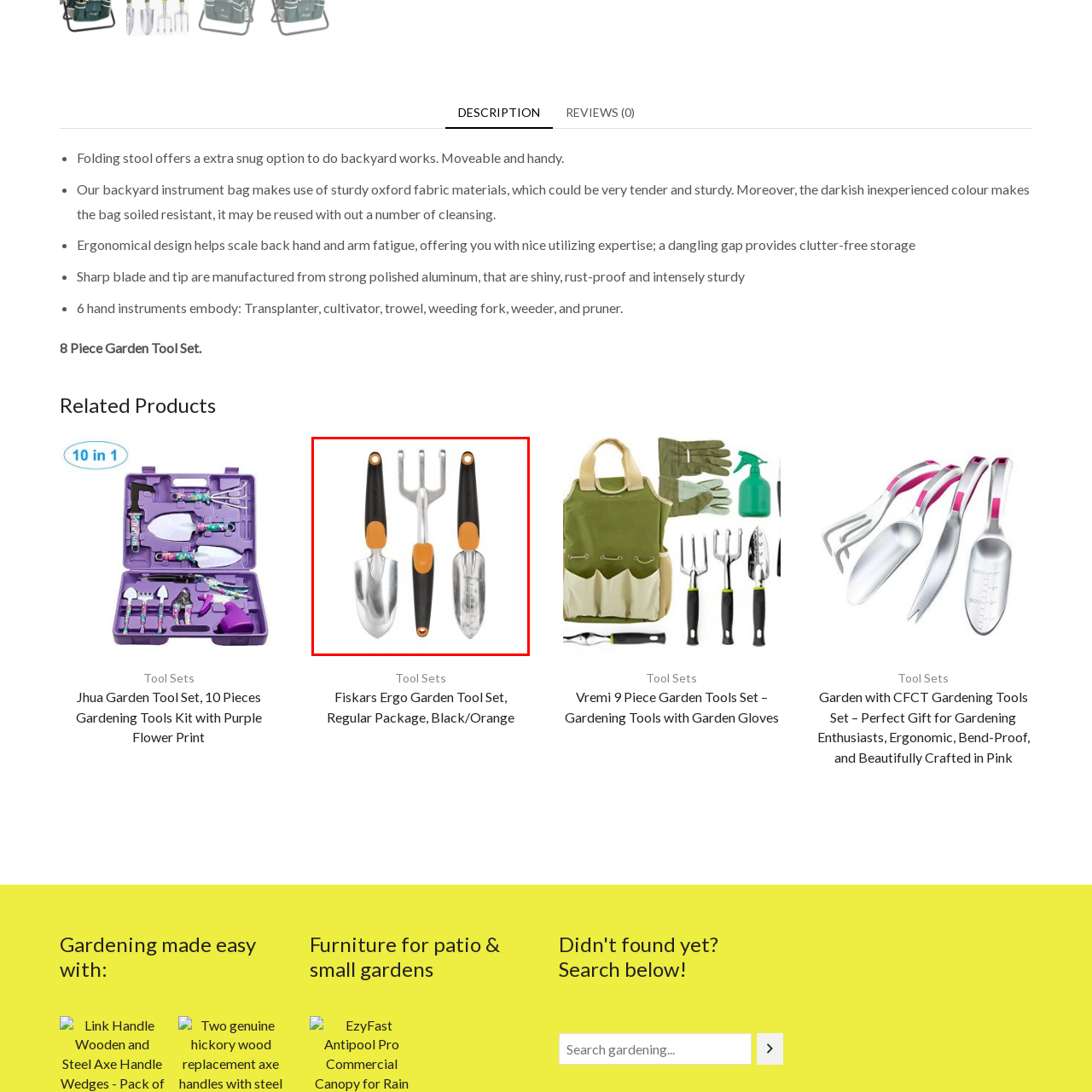Examine the image highlighted by the red boundary, What is the purpose of the bright orange accents? Provide your answer in a single word or phrase.

Secure grip and ease of use